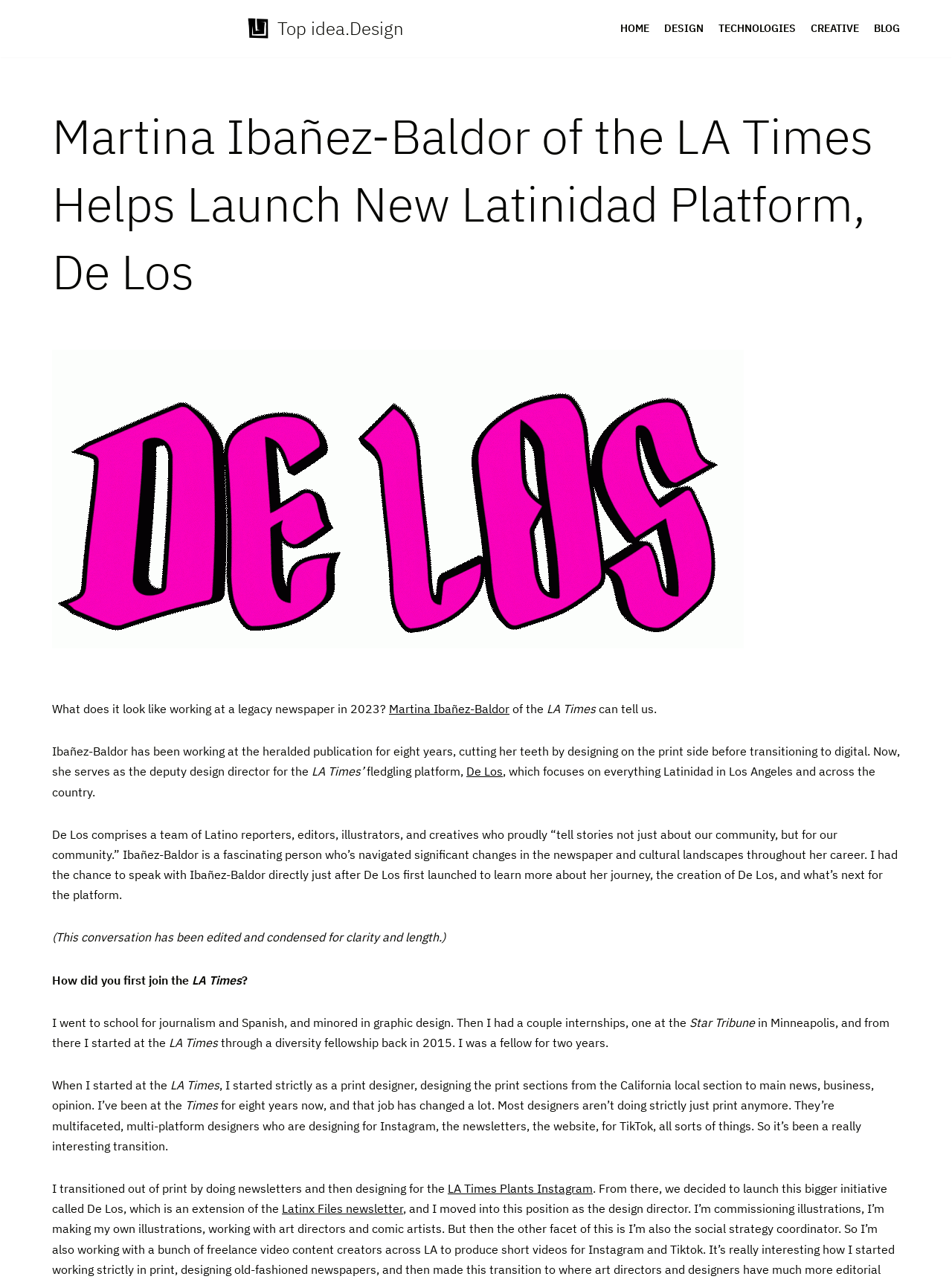Specify the bounding box coordinates of the area to click in order to execute this command: 'Click the Facebook page link'. The coordinates should consist of four float numbers ranging from 0 to 1, and should be formatted as [left, top, right, bottom].

None